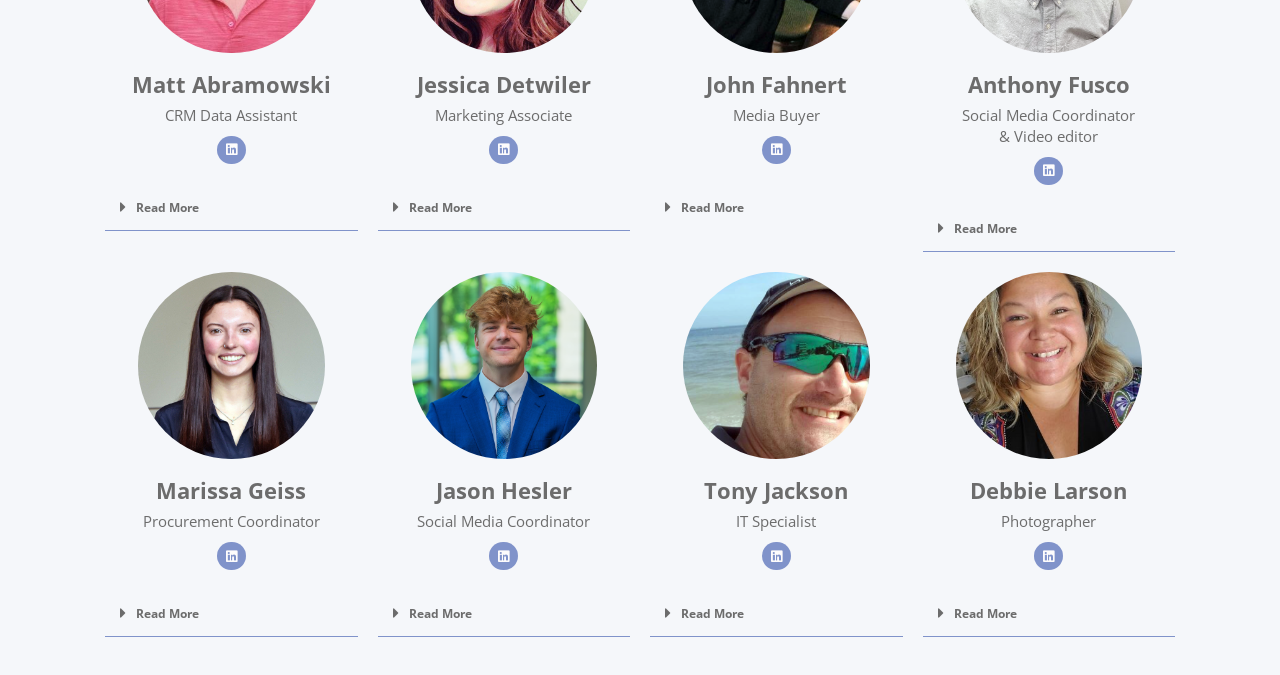Please find the bounding box coordinates of the section that needs to be clicked to achieve this instruction: "Learn more about Anthony Fusco".

[0.721, 0.304, 0.918, 0.374]